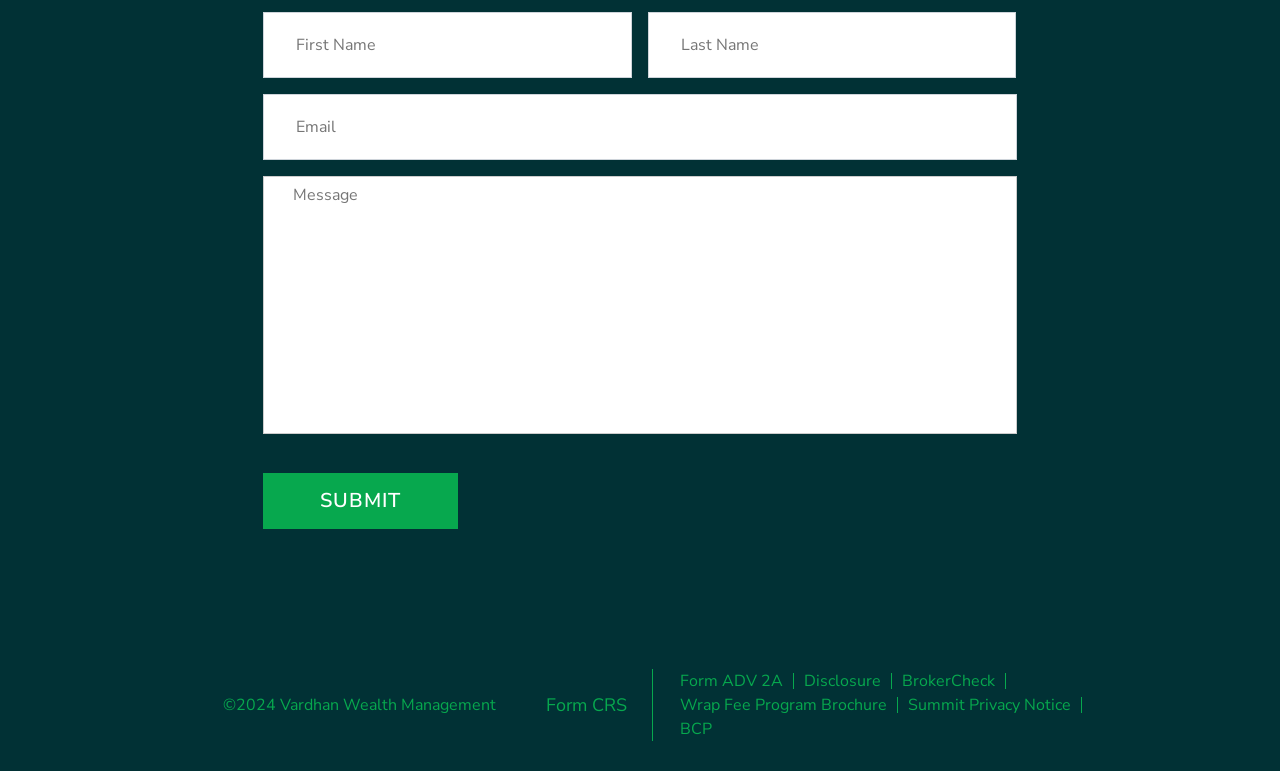Please find the bounding box coordinates of the element that you should click to achieve the following instruction: "Enter last name". The coordinates should be presented as four float numbers between 0 and 1: [left, top, right, bottom].

[0.506, 0.016, 0.794, 0.101]